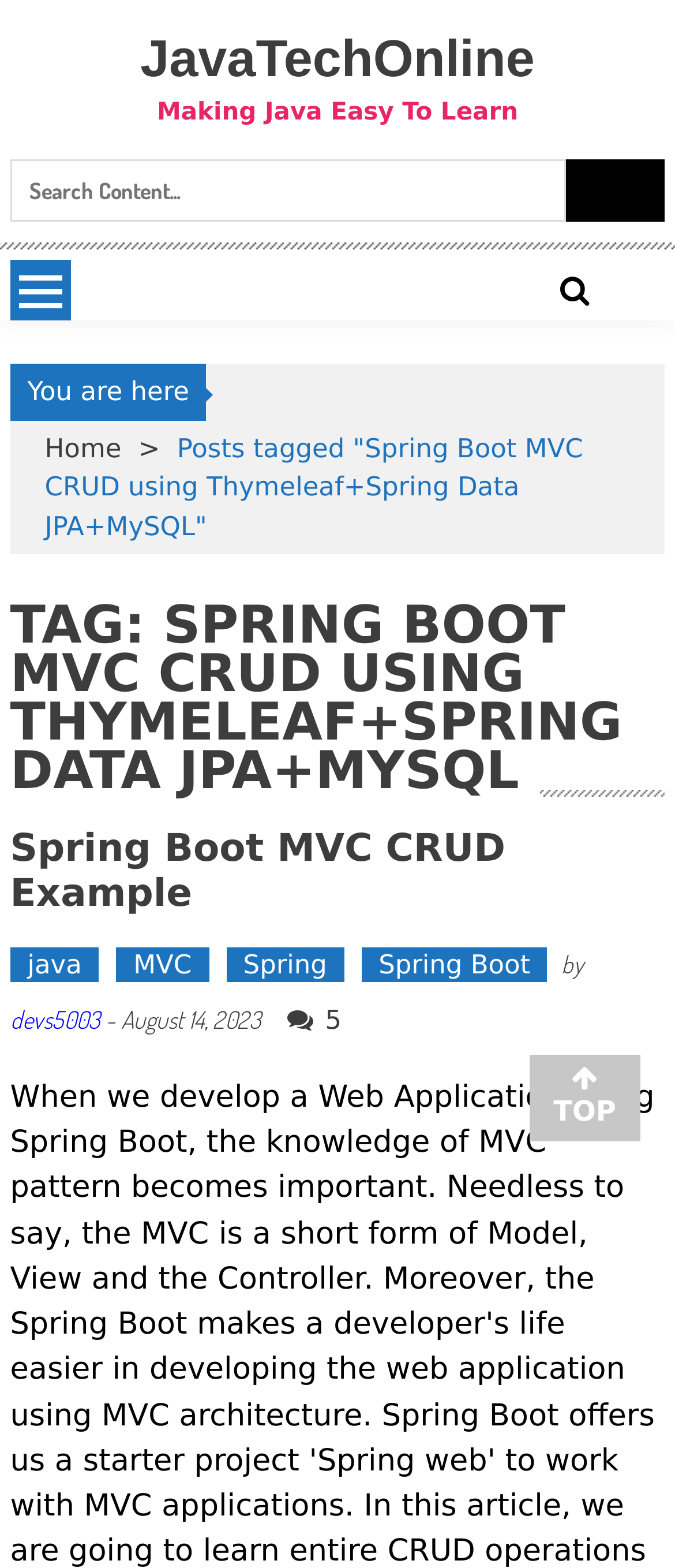Extract the bounding box for the UI element that matches this description: "Spring Boot".

[0.535, 0.604, 0.811, 0.626]